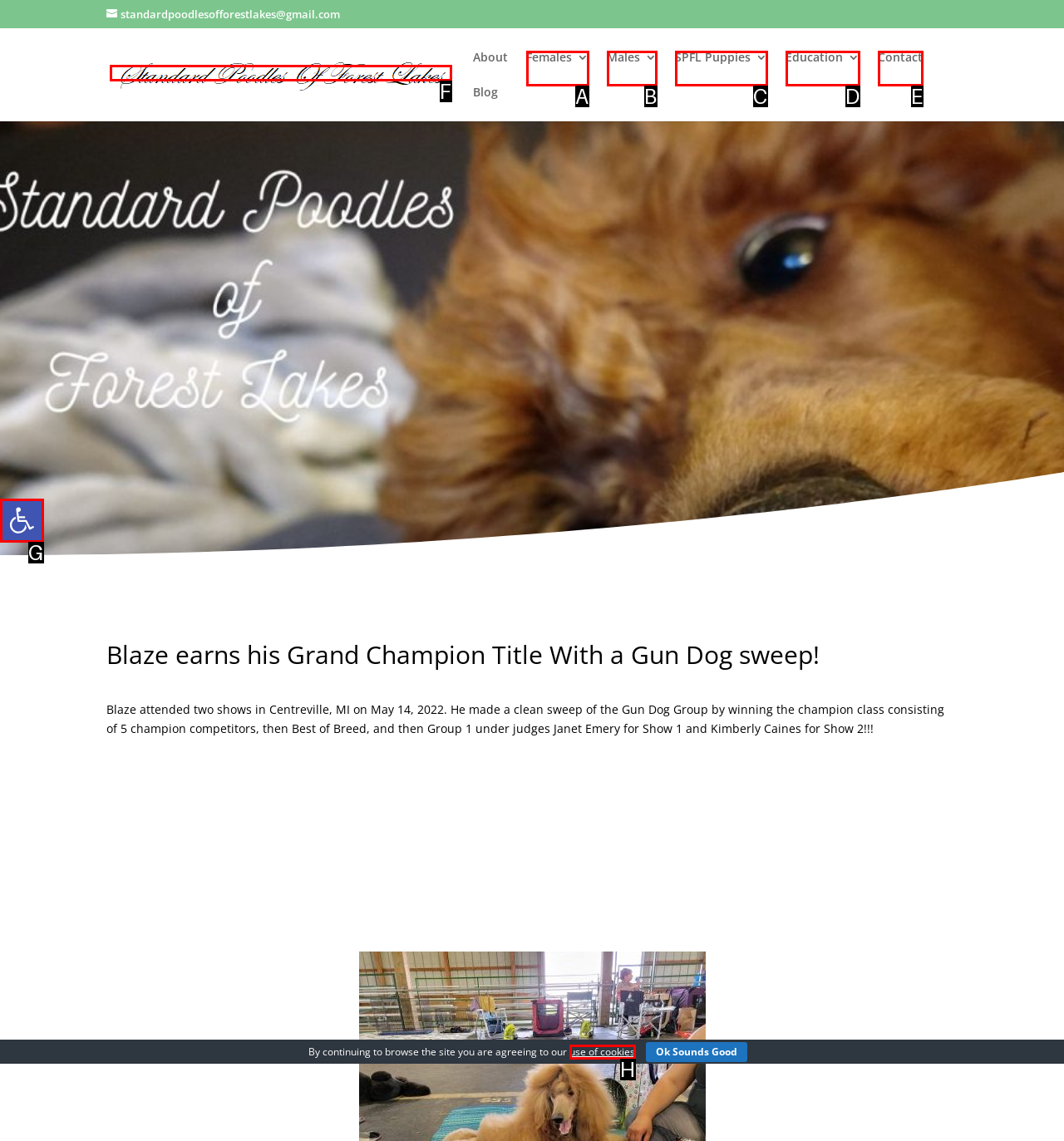Which option best describes: Contact
Respond with the letter of the appropriate choice.

E